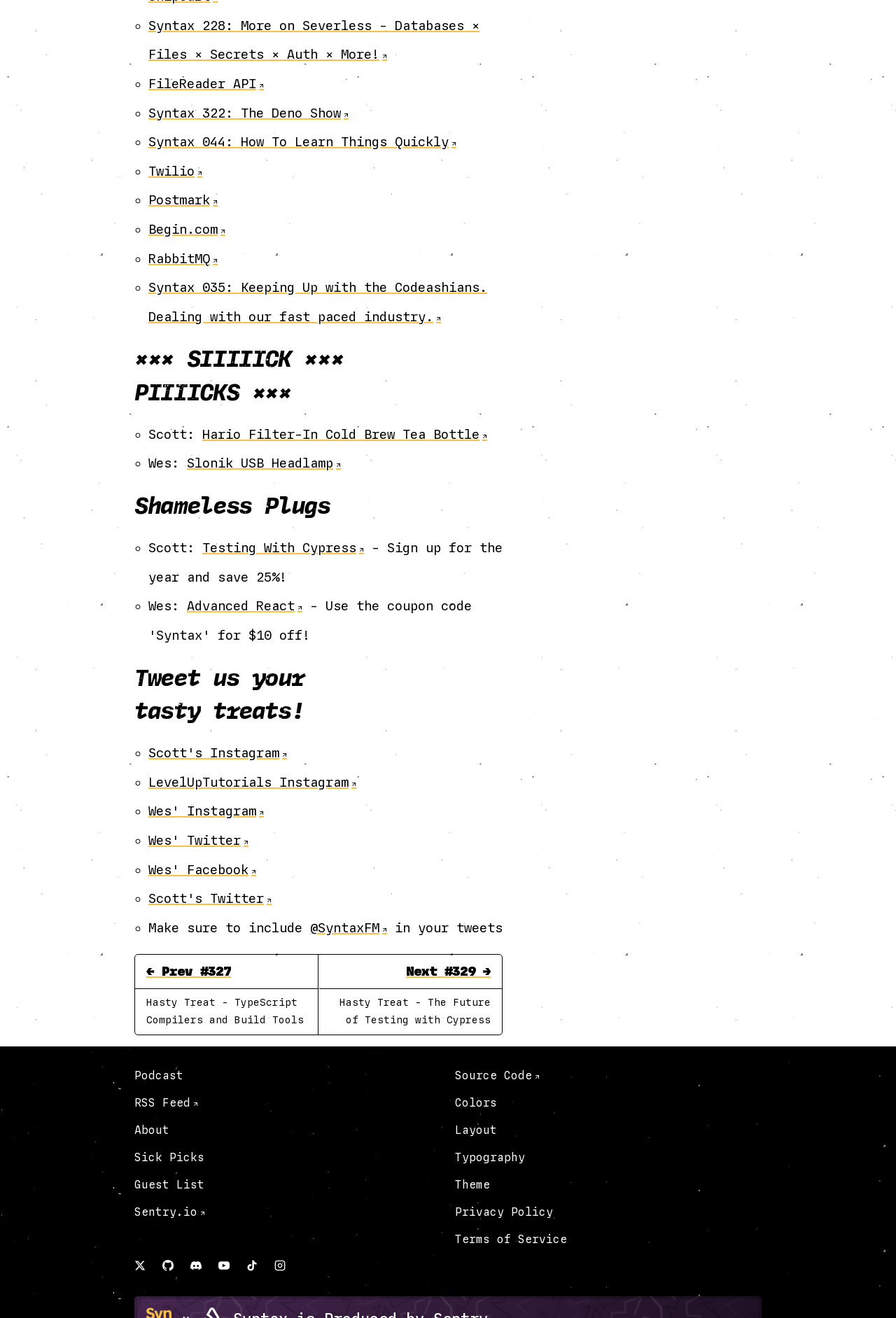Respond to the question below with a concise word or phrase:
What is the name of the Instagram account mentioned in the 'Tweet us your tasty treats!' section?

Scott's Instagram